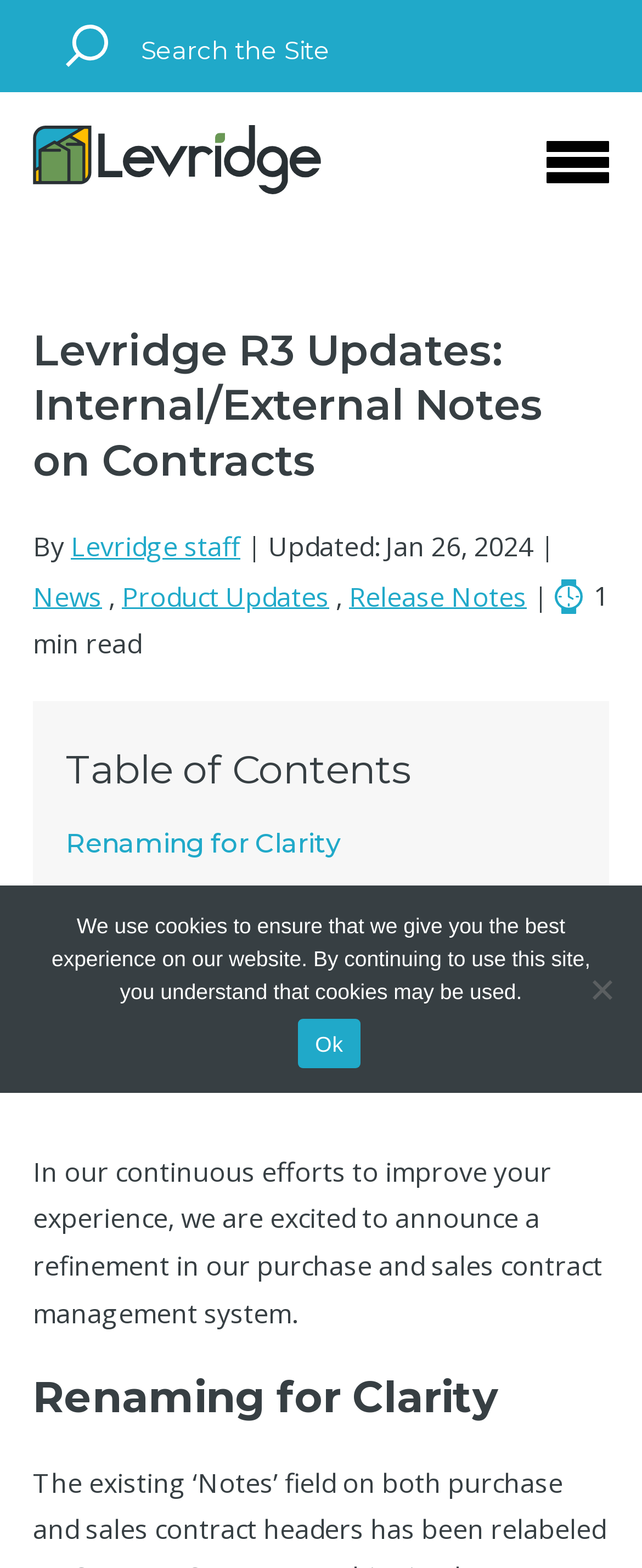What is the name of the company?
Based on the image, answer the question with as much detail as possible.

The company name can be found in the top-left corner of the webpage, where the logo is located, and it is also mentioned in the link 'Levridge logo Levridge'.